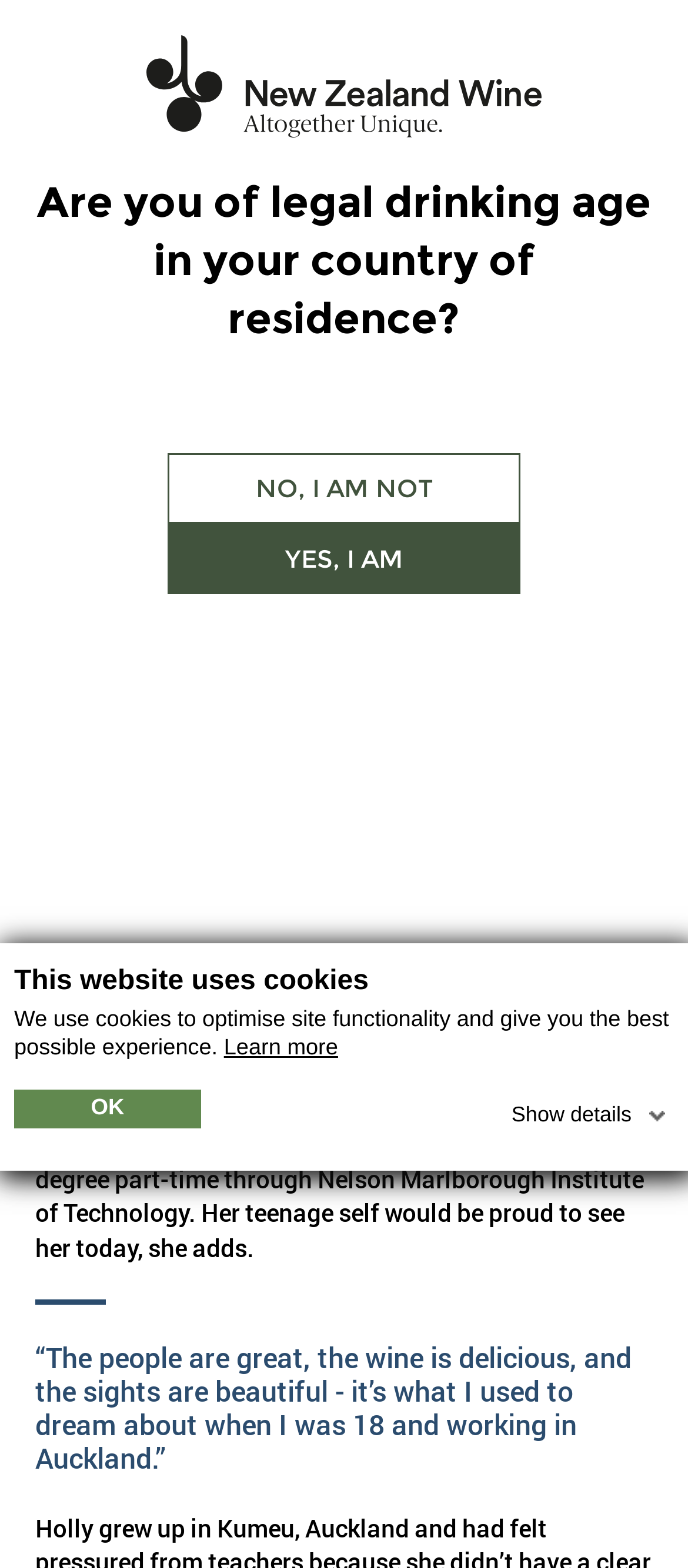Identify the bounding box coordinates of the clickable region necessary to fulfill the following instruction: "Click the 'Search' button". The bounding box coordinates should be four float numbers between 0 and 1, i.e., [left, top, right, bottom].

[0.759, 0.011, 0.849, 0.051]